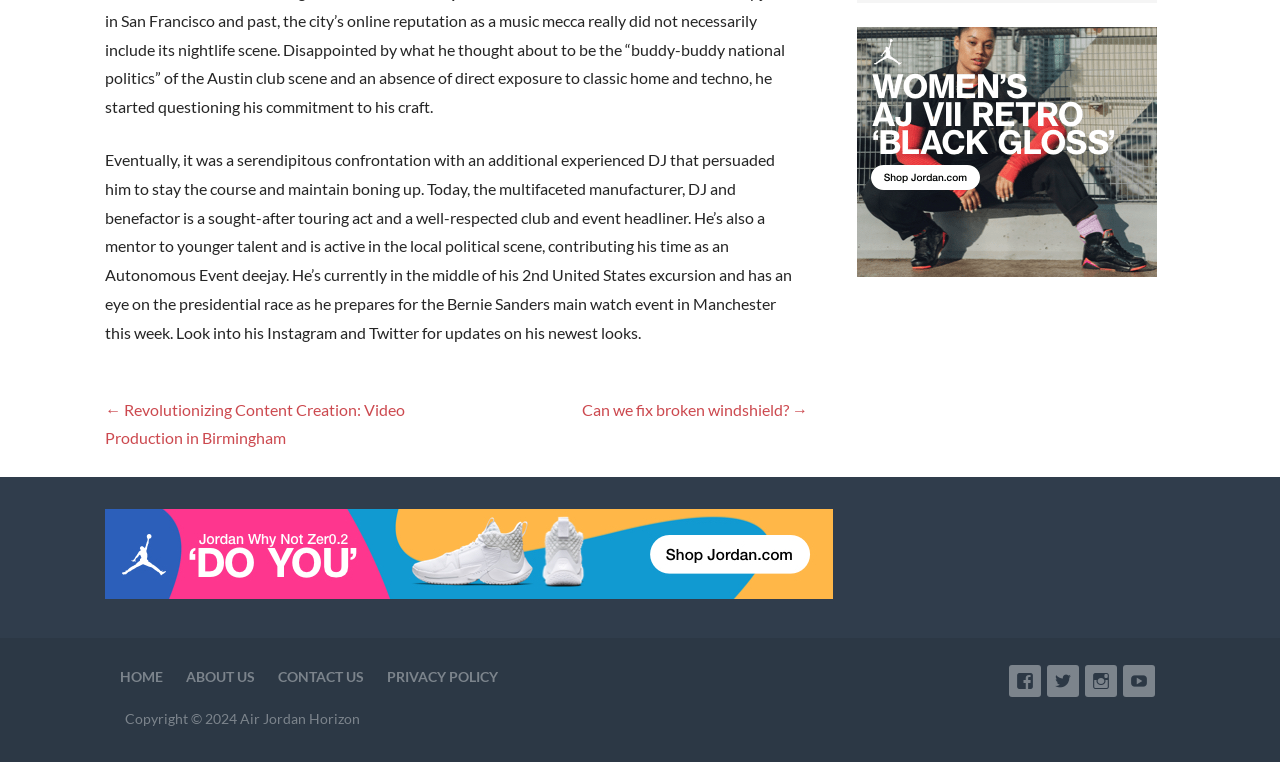Can you pinpoint the bounding box coordinates for the clickable element required for this instruction: "follow on Facebook"? The coordinates should be four float numbers between 0 and 1, i.e., [left, top, right, bottom].

[0.789, 0.873, 0.814, 0.915]